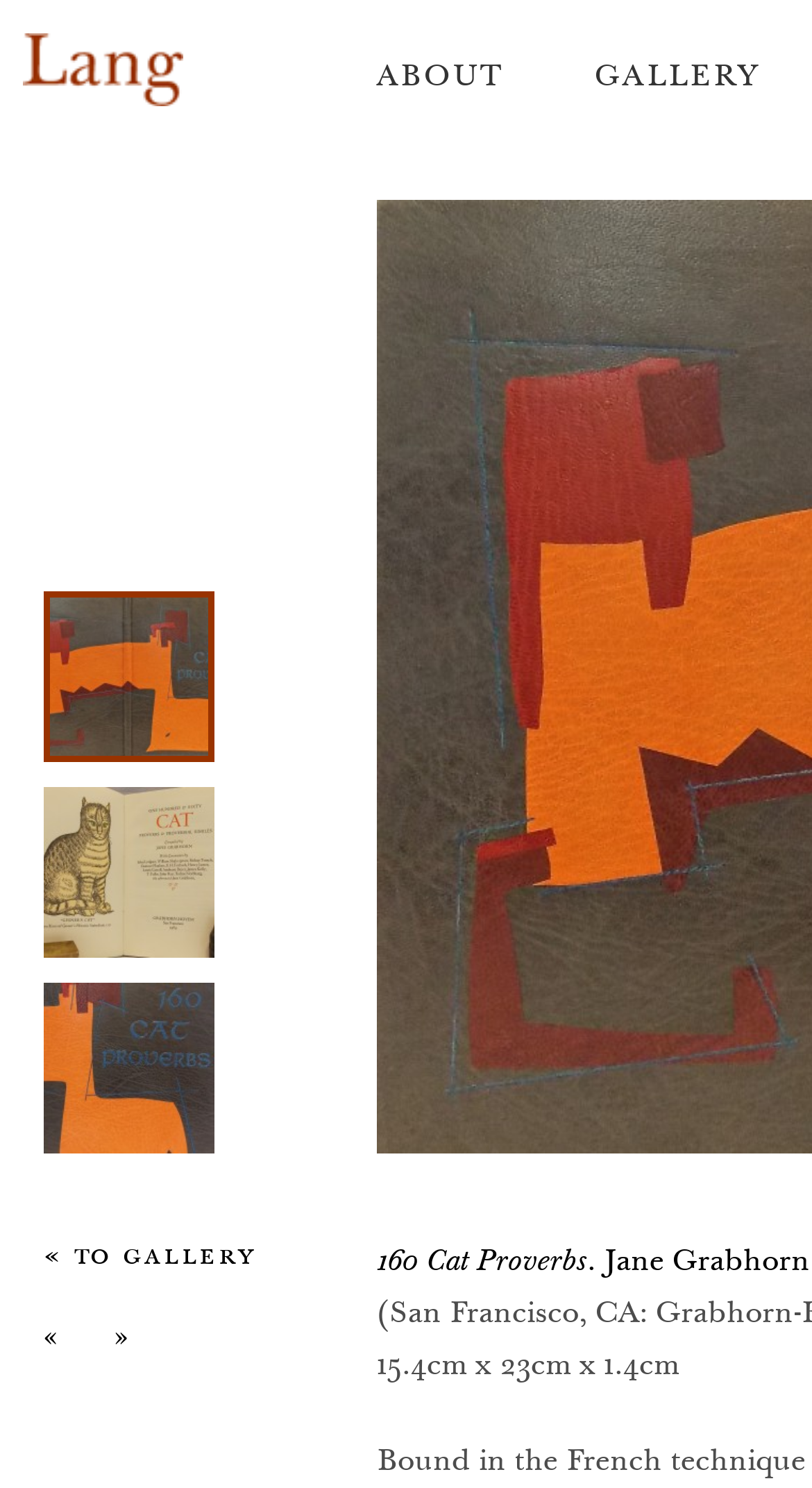What is the title of the item being described?
Using the picture, provide a one-word or short phrase answer.

160 Cat Proverbs